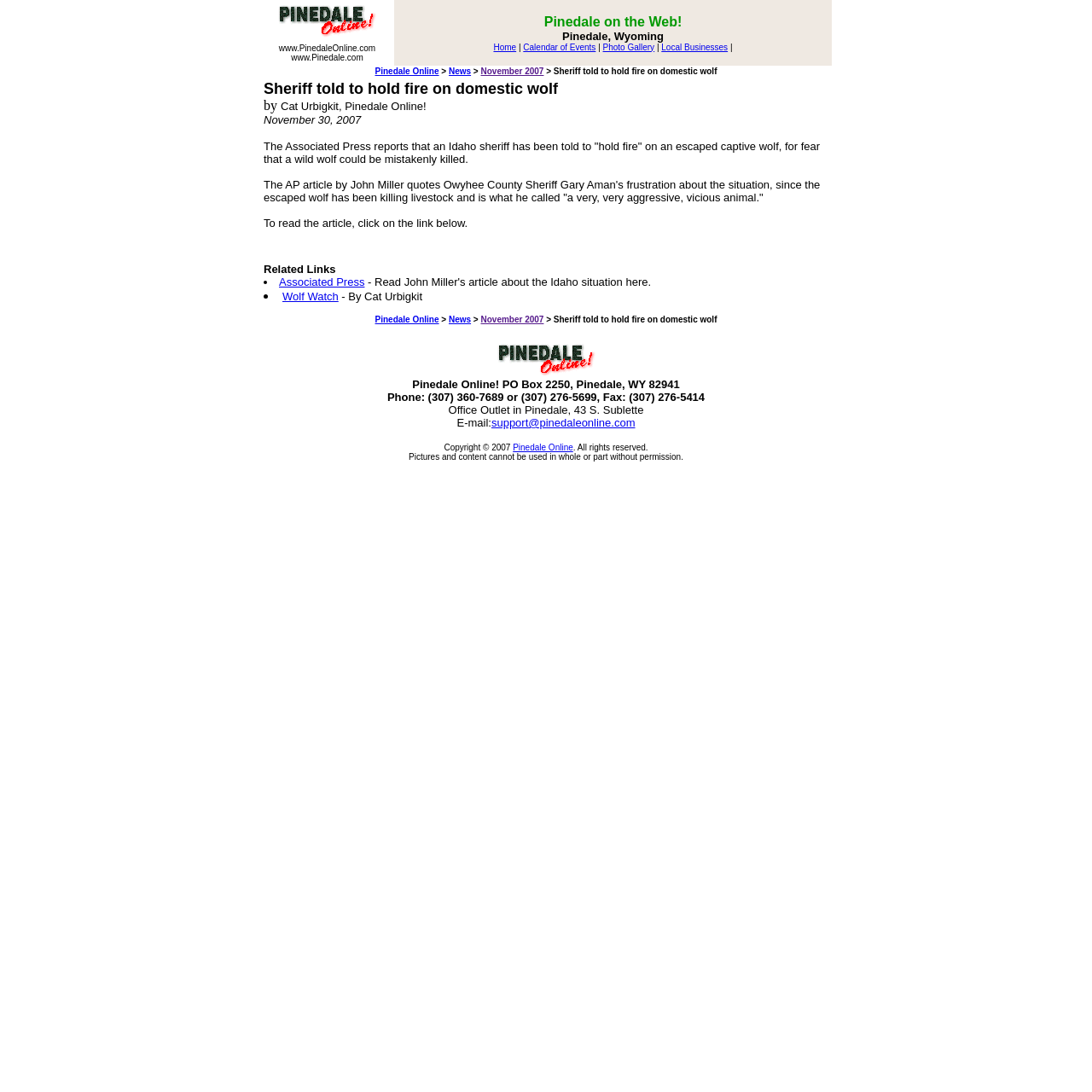Create a detailed summary of all the visual and textual information on the webpage.

The webpage is titled "Sheriff told to hold fire on domestic wolf - Pinedale, Wyoming" and appears to be a news article from Pinedale Online. At the top of the page, there is a header section with a logo and a navigation menu. The logo is an image with the text "Pinedale Online!" and is accompanied by two links to "www.PinedaleOnline.com" and "www.Pinedale.com". The navigation menu consists of five links: "Home", "Calendar of Events", "Photo Gallery", "Local Businesses", and a separator.

Below the header section, there is a breadcrumb navigation bar with four links: "Pinedale Online", "News", "November 2007", and "Sheriff told to hold fire on domestic wolf". This is followed by the main content area, which contains the news article. The article is titled "Sheriff told to hold fire on domestic wolf" and is written by Cat Urbigkit. It discusses an Idaho sheriff who has been told to hold fire on an escaped captive wolf, and quotes Owyhee County Sheriff Gary Aman's frustration about the situation.

The article is divided into several paragraphs, with a related links section at the bottom. The related links section contains two links: "Associated Press" and "Wolf Watch", both of which are accompanied by a bullet point. There is also an image in this section.

At the bottom of the page, there is a footer section with contact information for Pinedale Online, including a mailing address, phone numbers, fax number, and email address. There is also a copyright notice and a statement indicating that pictures and content cannot be used without permission.